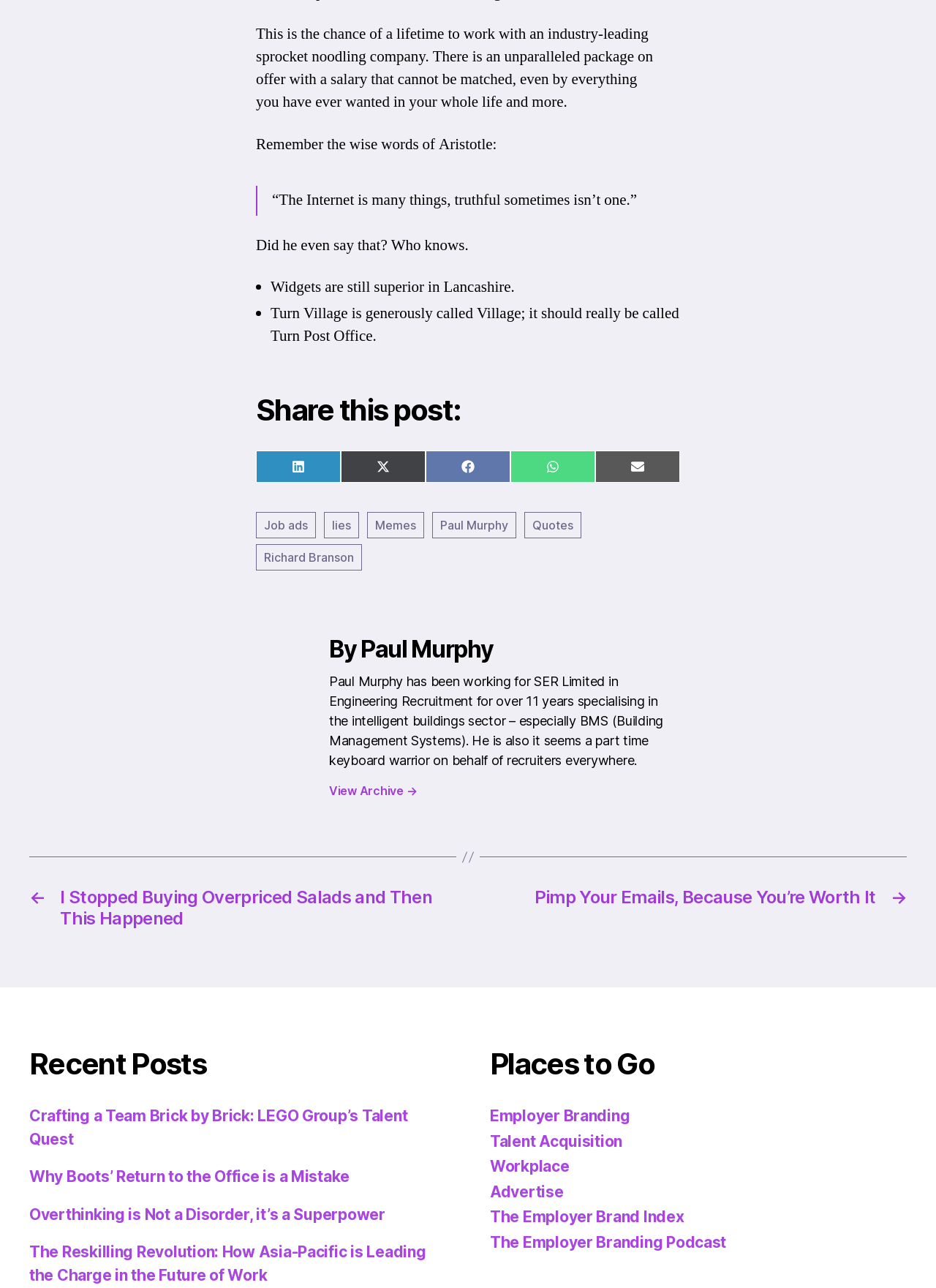Can you specify the bounding box coordinates of the area that needs to be clicked to fulfill the following instruction: "Check recent posts"?

[0.031, 0.812, 0.477, 0.84]